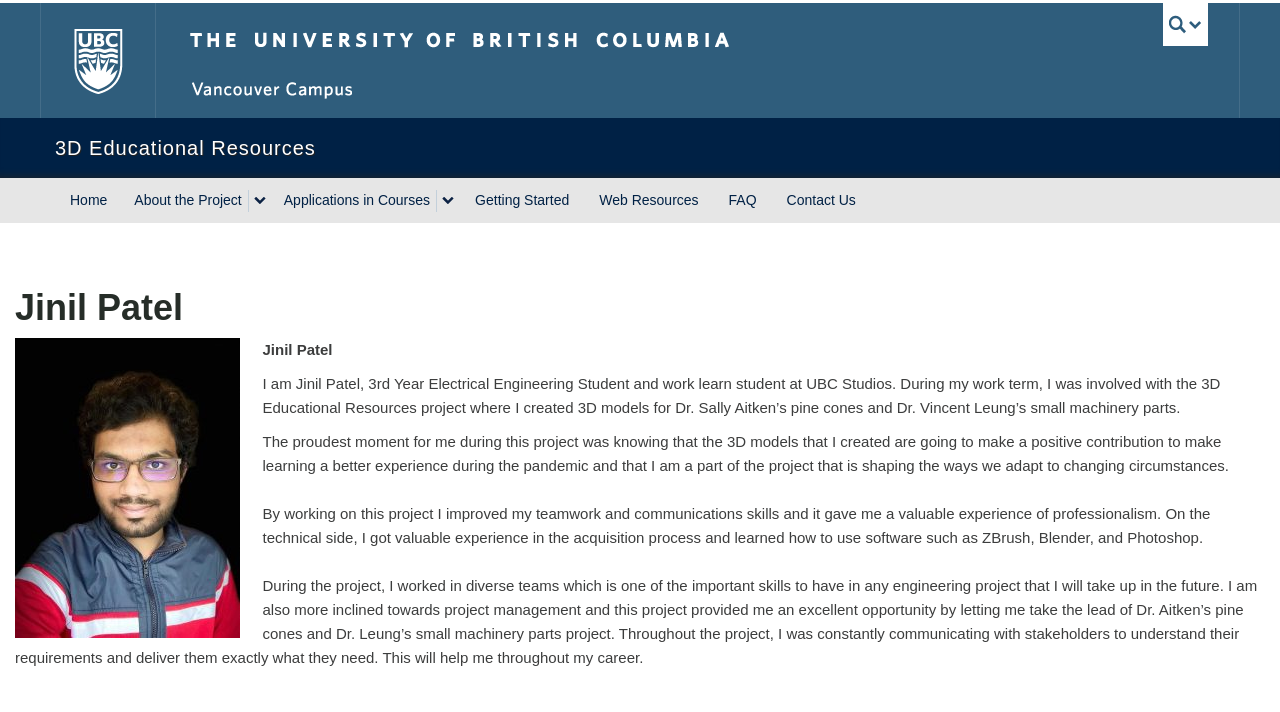Give a concise answer of one word or phrase to the question: 
What is the name of the project Jinil Patel worked on?

3D Educational Resources